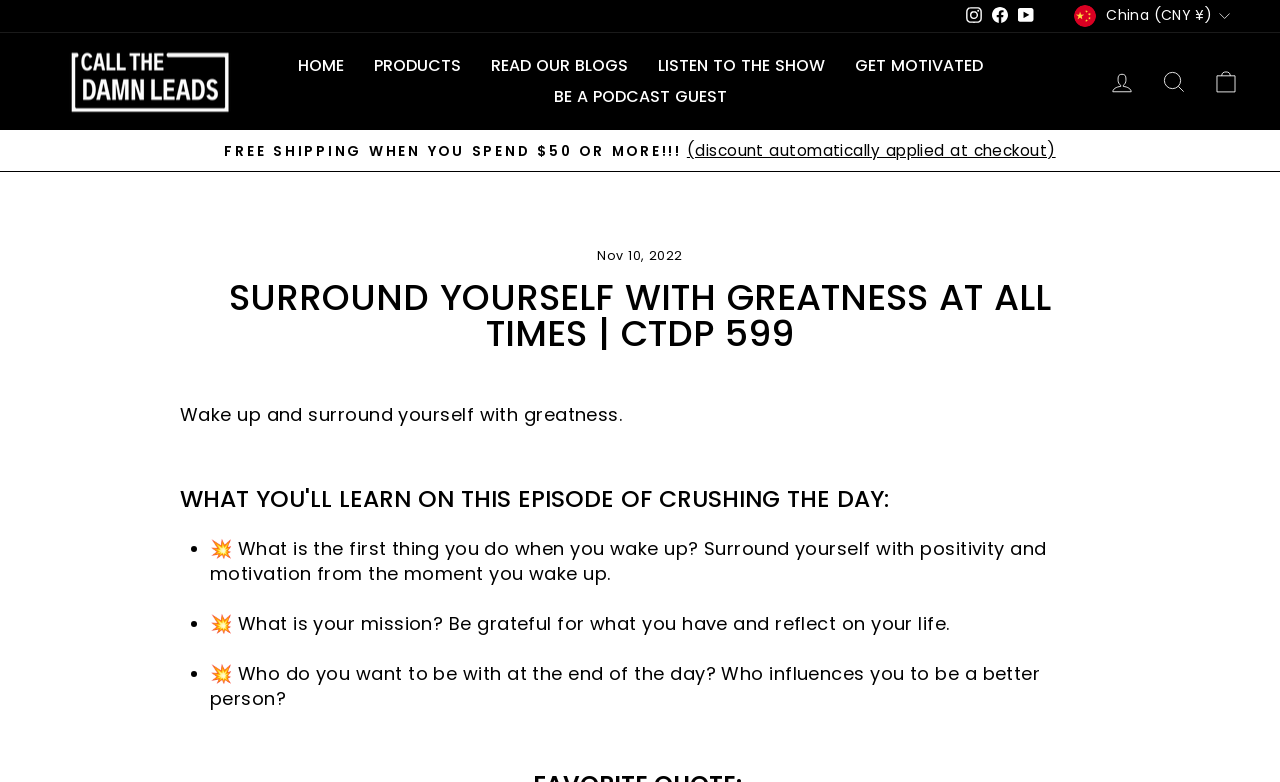Respond to the question below with a single word or phrase: What is the name of the podcast?

Crushing The Day